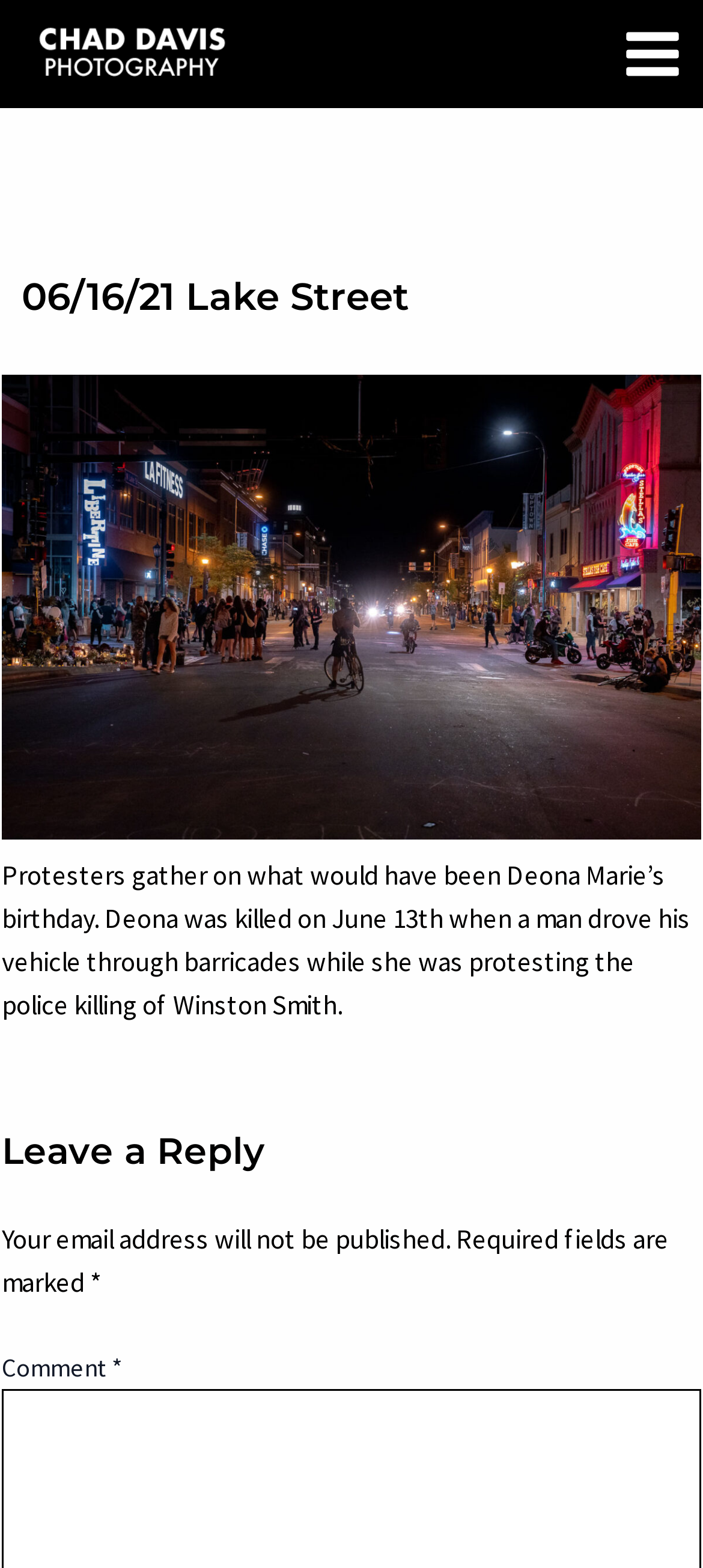Can you find and provide the title of the webpage?

06/16/21 Lake Street